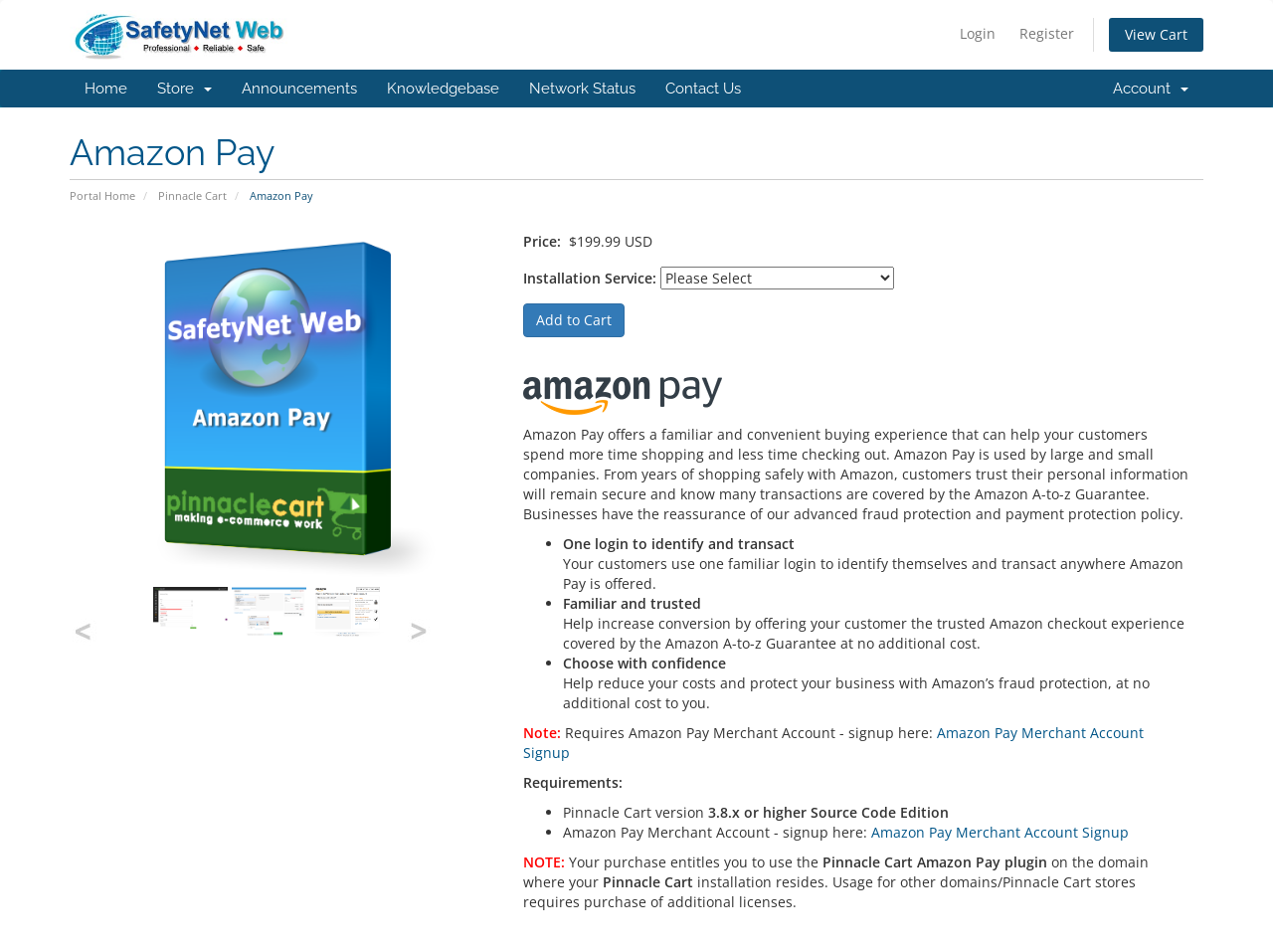Consider the image and give a detailed and elaborate answer to the question: 
What is the name of the service offered by Amazon?

The webpage is about Amazon Pay, which is a service offered by Amazon that provides a familiar and convenient buying experience. The name 'Amazon Pay' is mentioned in the heading and also in the description of the service.